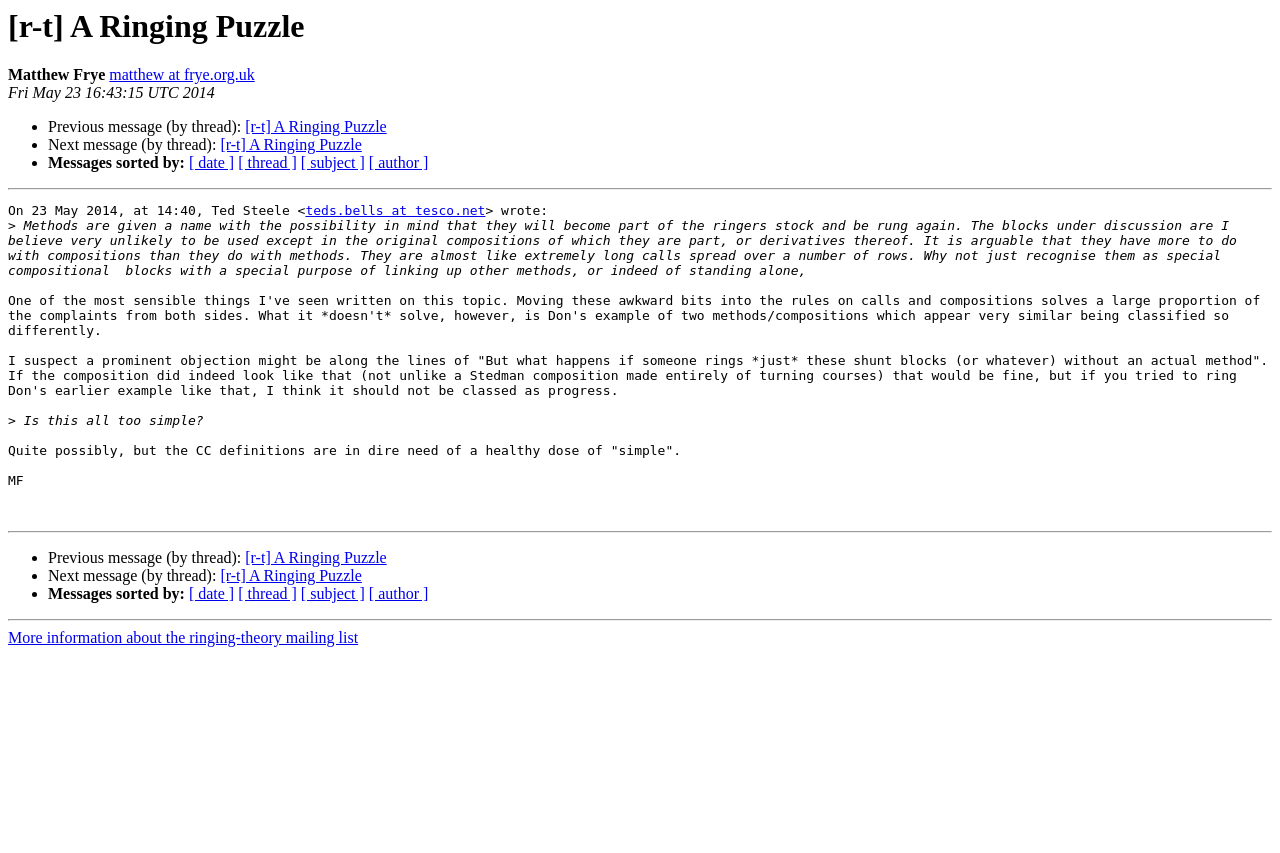Find and specify the bounding box coordinates that correspond to the clickable region for the instruction: "Visit Matthew Frye's homepage".

[0.085, 0.078, 0.199, 0.098]